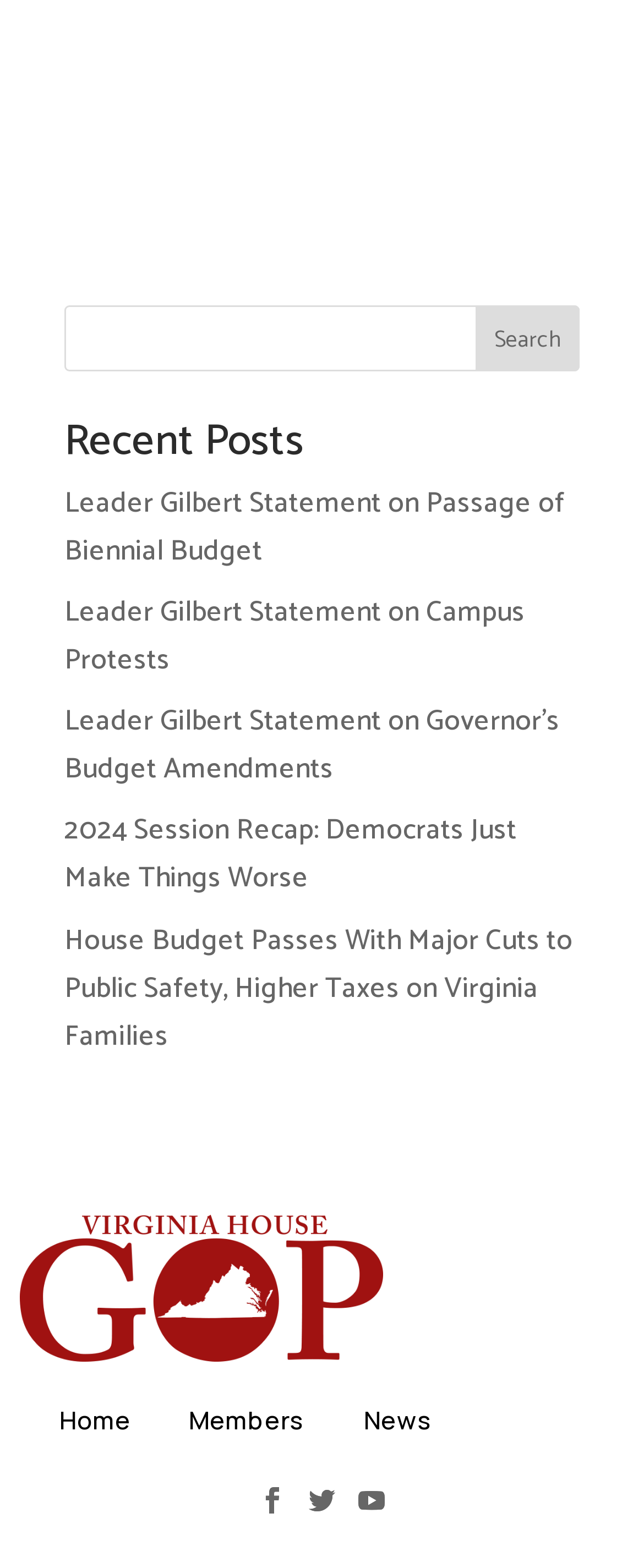Please specify the bounding box coordinates of the area that should be clicked to accomplish the following instruction: "view news". The coordinates should consist of four float numbers between 0 and 1, i.e., [left, top, right, bottom].

[0.565, 0.895, 0.67, 0.917]